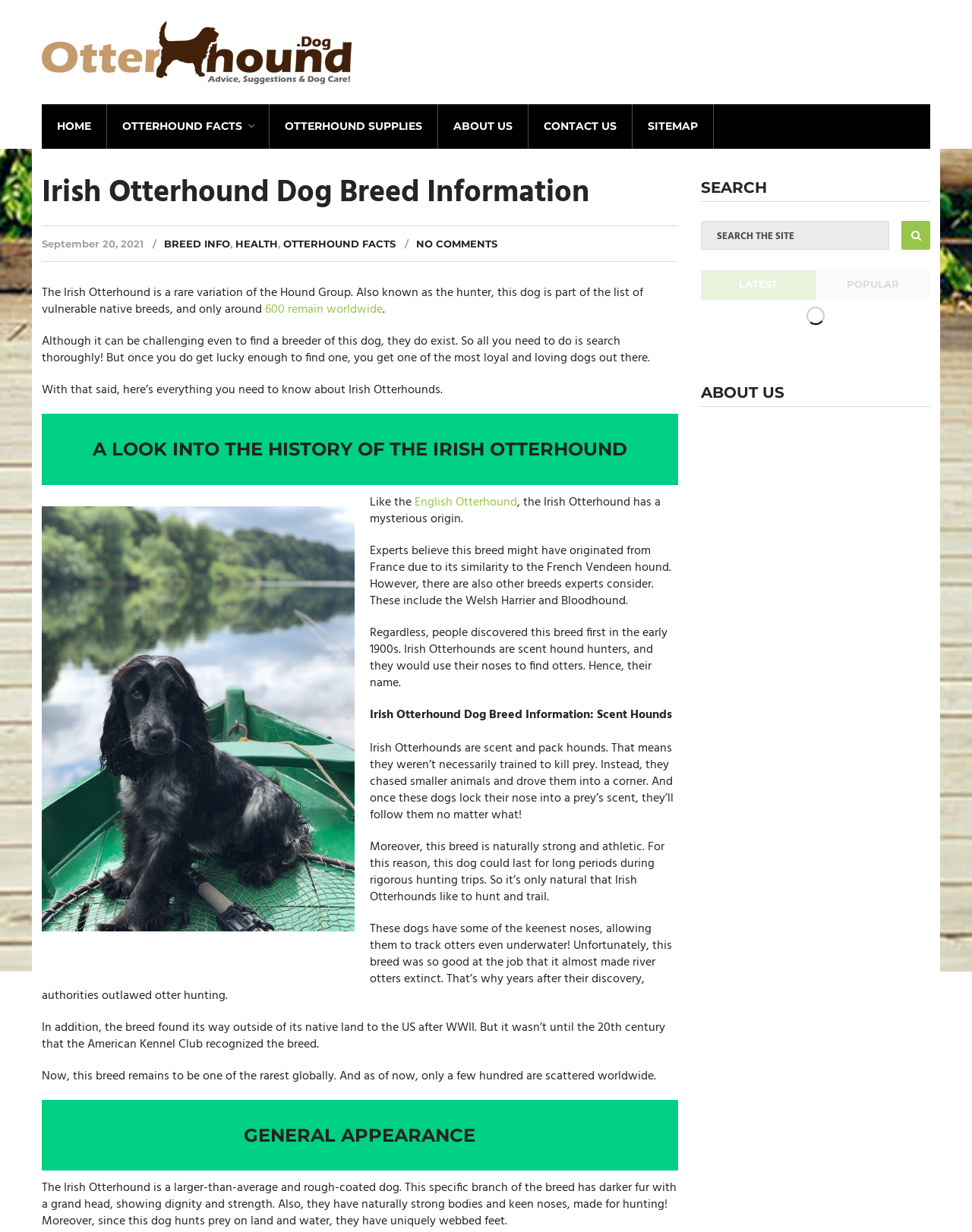Please identify the webpage's heading and generate its text content.

Irish Otterhound Dog Breed Information